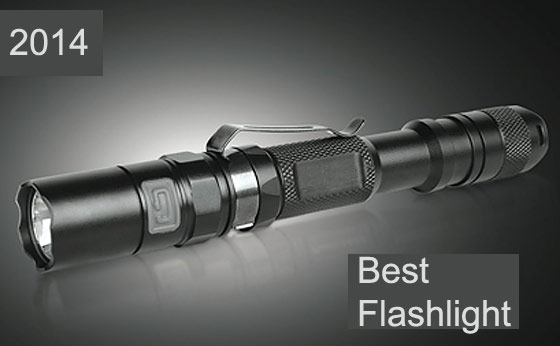Answer the question in one word or a short phrase:
What is the benefit of the pocket clip?

Convenience for portability